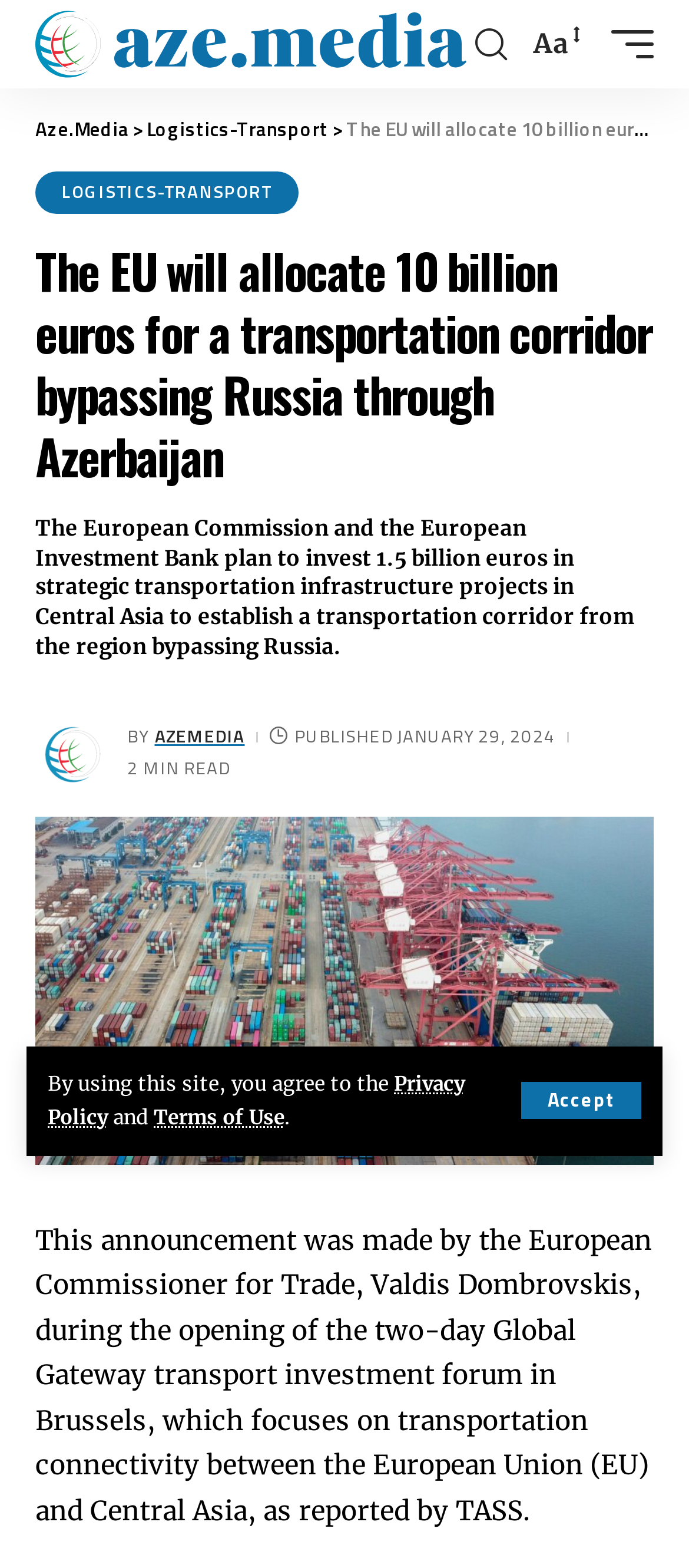Locate the coordinates of the bounding box for the clickable region that fulfills this instruction: "resize font".

[0.762, 0.008, 0.849, 0.037]